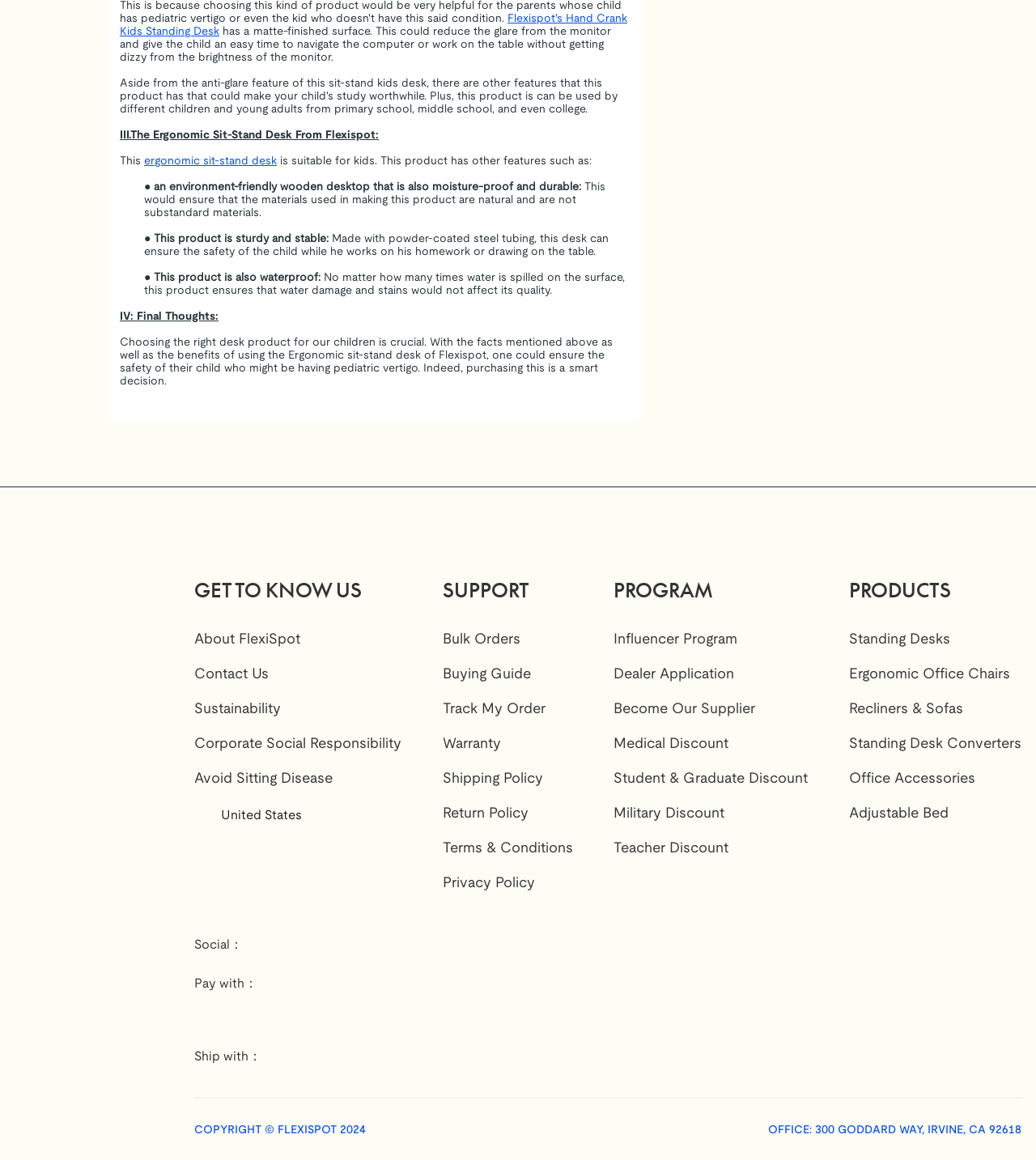Please identify the bounding box coordinates of the element on the webpage that should be clicked to follow this instruction: "Click on the 'About FlexiSpot' link". The bounding box coordinates should be given as four float numbers between 0 and 1, formatted as [left, top, right, bottom].

[0.188, 0.546, 0.29, 0.557]